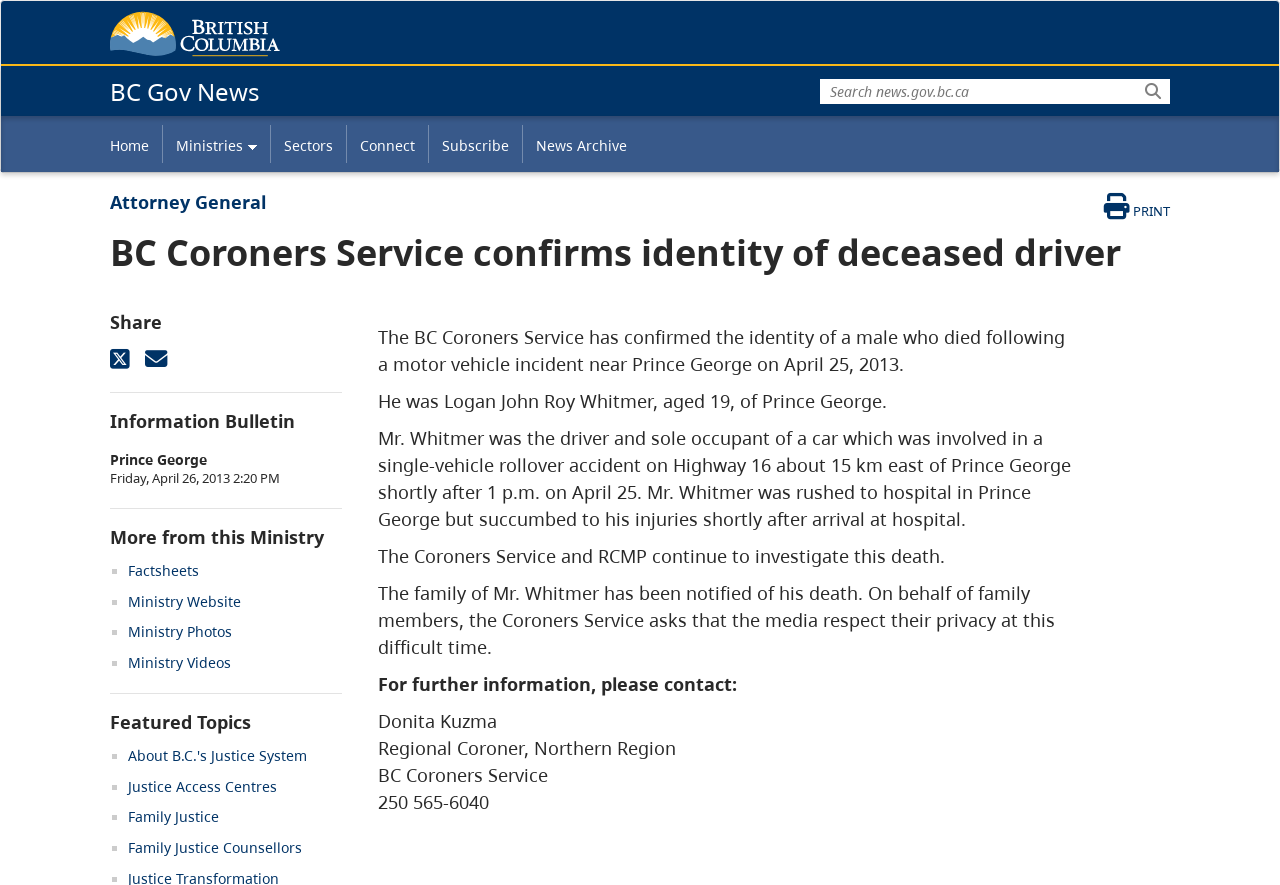Identify the bounding box coordinates for the element you need to click to achieve the following task: "Click the EVENTS link". Provide the bounding box coordinates as four float numbers between 0 and 1, in the form [left, top, right, bottom].

None